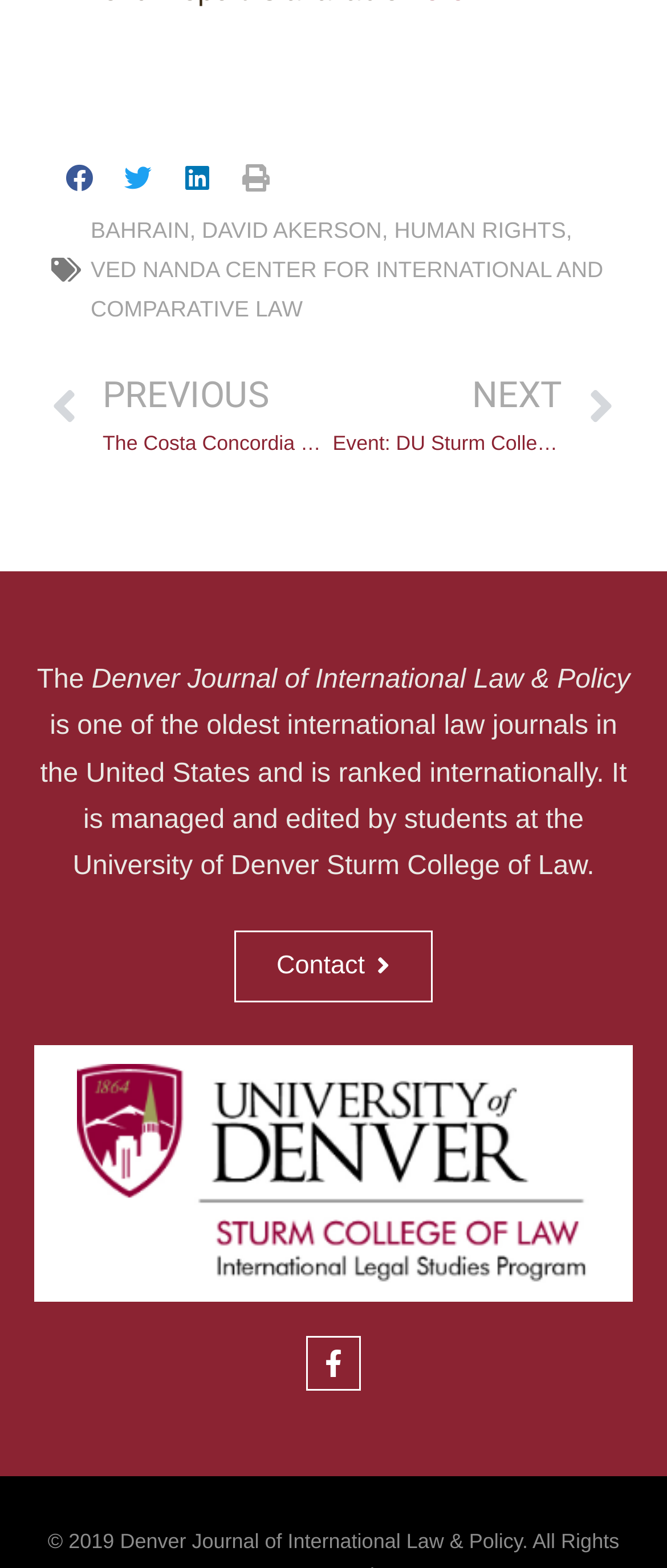Please identify the bounding box coordinates of the element I need to click to follow this instruction: "Contact the journal".

[0.35, 0.594, 0.65, 0.639]